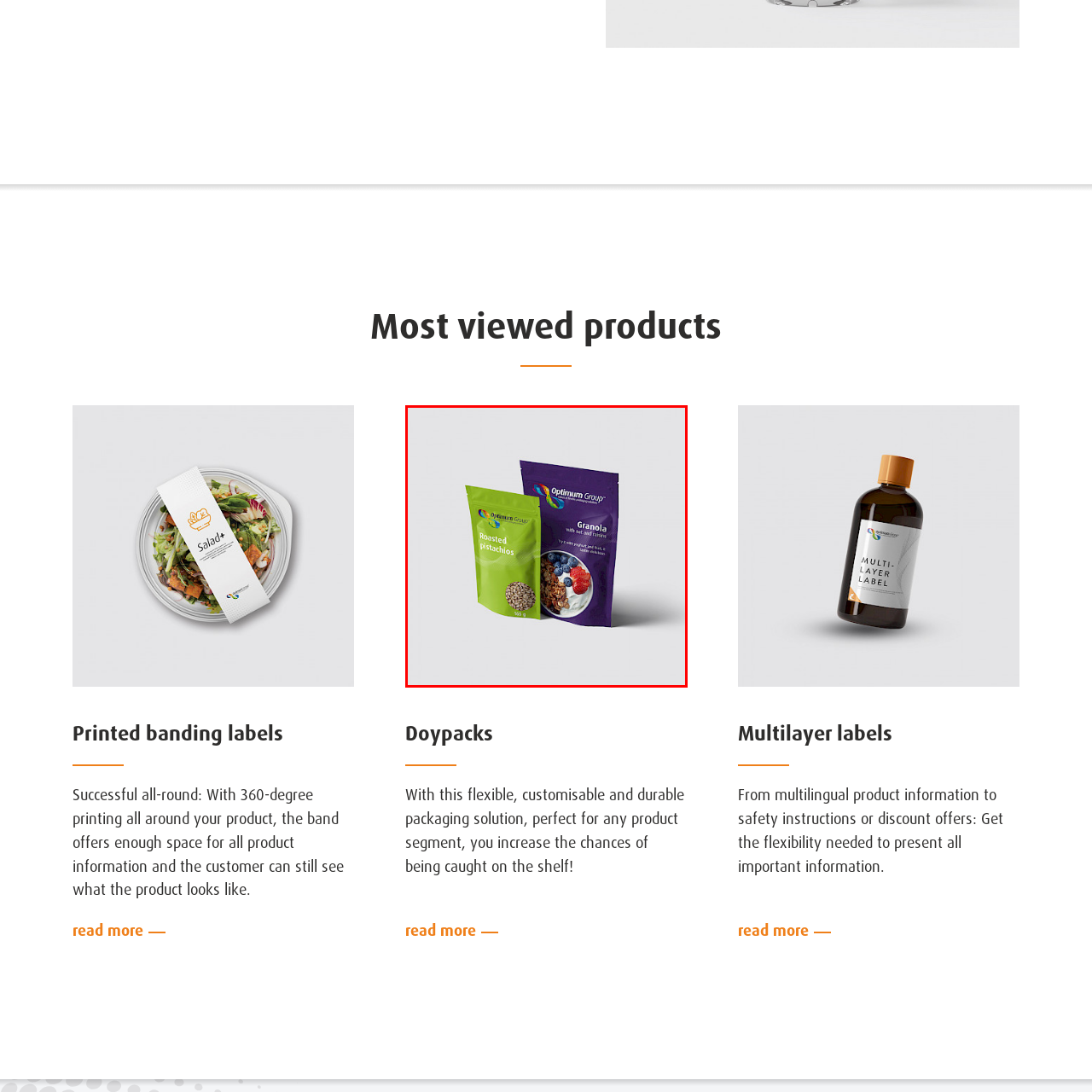Describe the features and objects visible in the red-framed section of the image in detail.

The image displays two colorful packaging designs from Optimum Group. On the left, there is a green pouch labeled "Roasted pistachios," featuring a clear window showcasing the product inside. The pouch is attractively designed with vibrant colors that highlight the natural appeal of the pistachios. On the right, a deep purple pouch contains "Granola with nuts and raisins," adorned with an enticing display of granola, nuts, and berries, emphasizing its healthy ingredients. Both packages present a modern aesthetic, aiming to attract consumers with their eye-catching designs and informative labels.